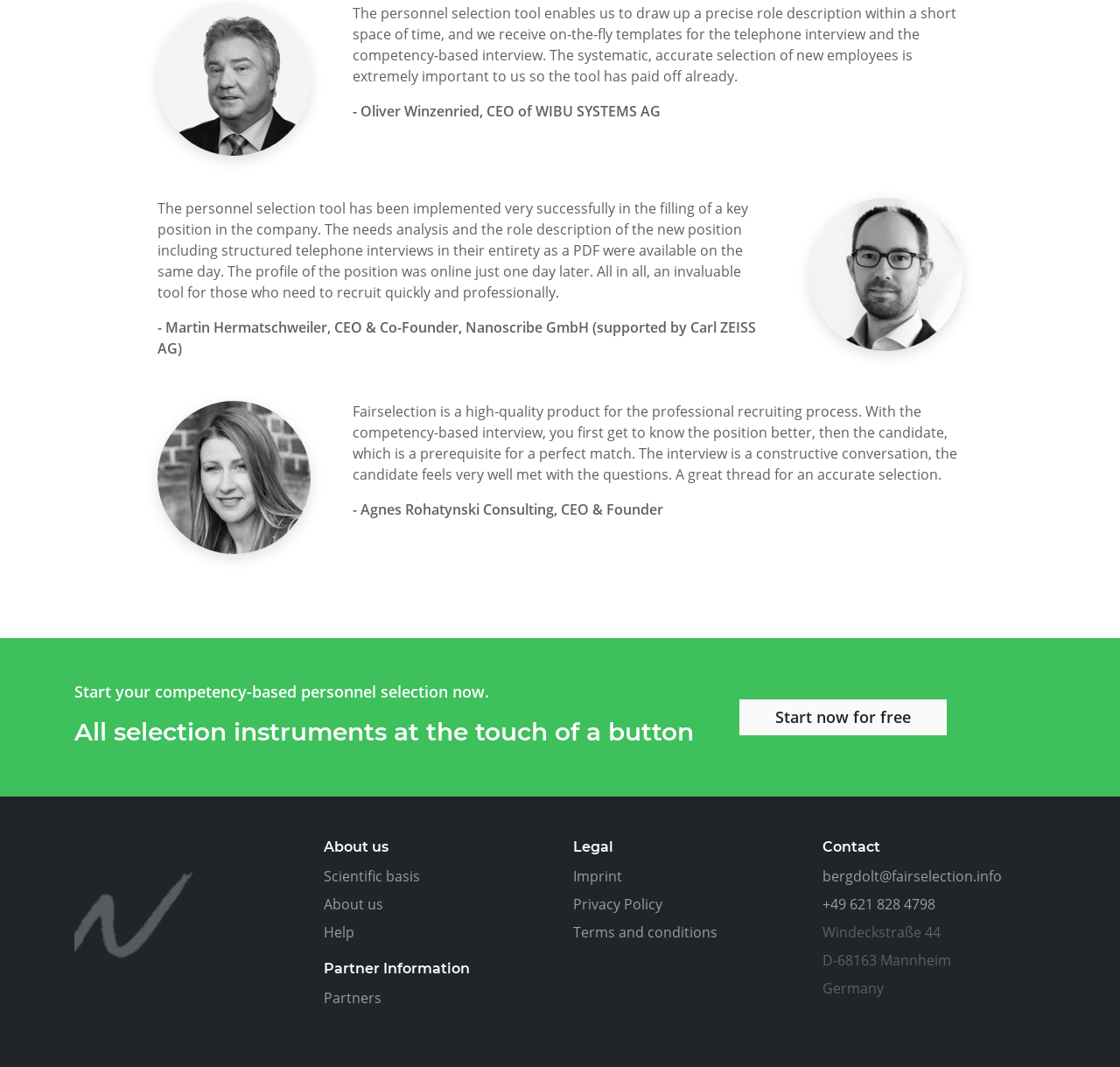Determine the bounding box coordinates of the clickable area required to perform the following instruction: "View the imprint". The coordinates should be represented as four float numbers between 0 and 1: [left, top, right, bottom].

[0.512, 0.812, 0.555, 0.83]